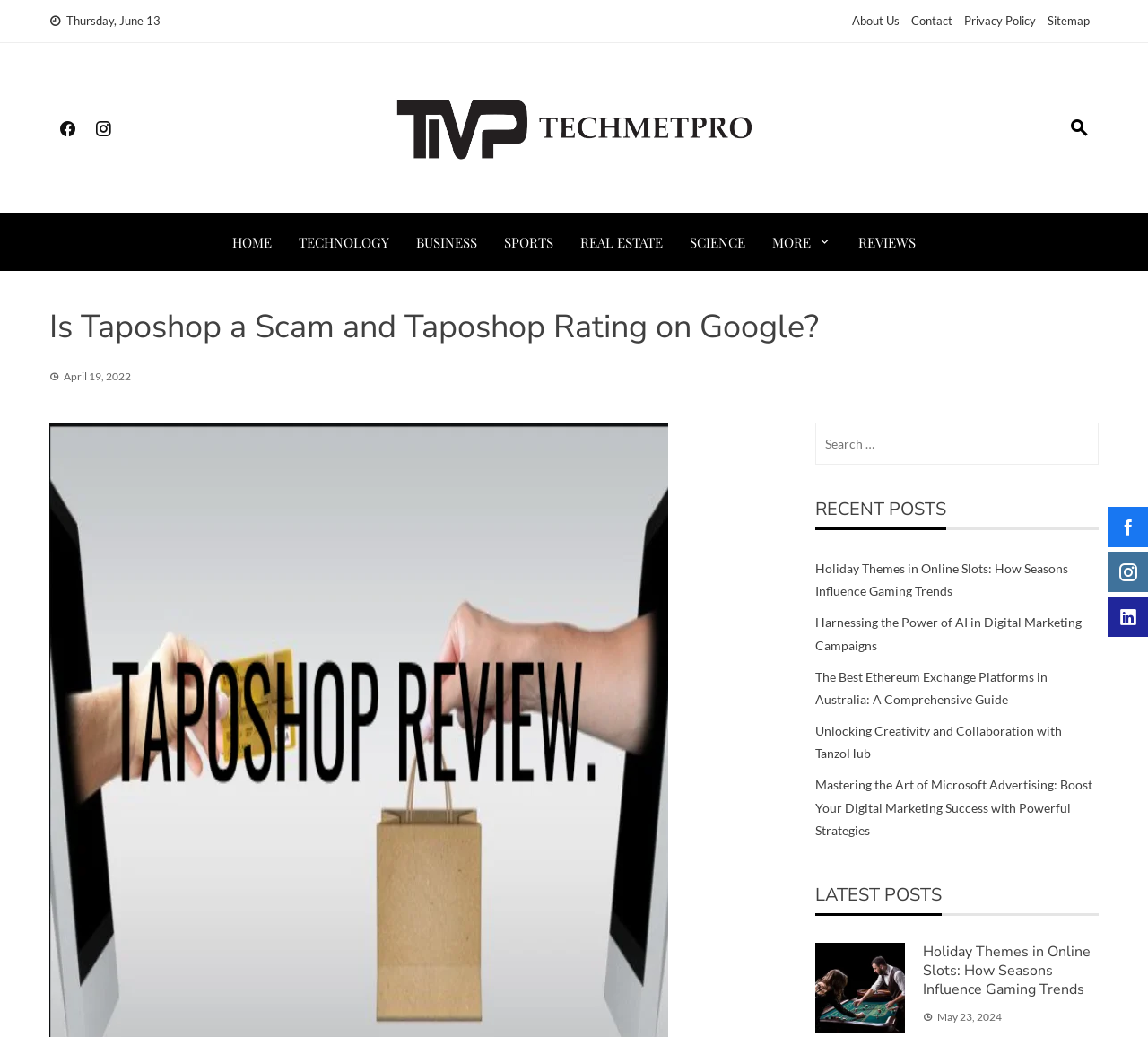Identify the bounding box coordinates of the region I need to click to complete this instruction: "Search for something".

[0.71, 0.407, 0.957, 0.448]